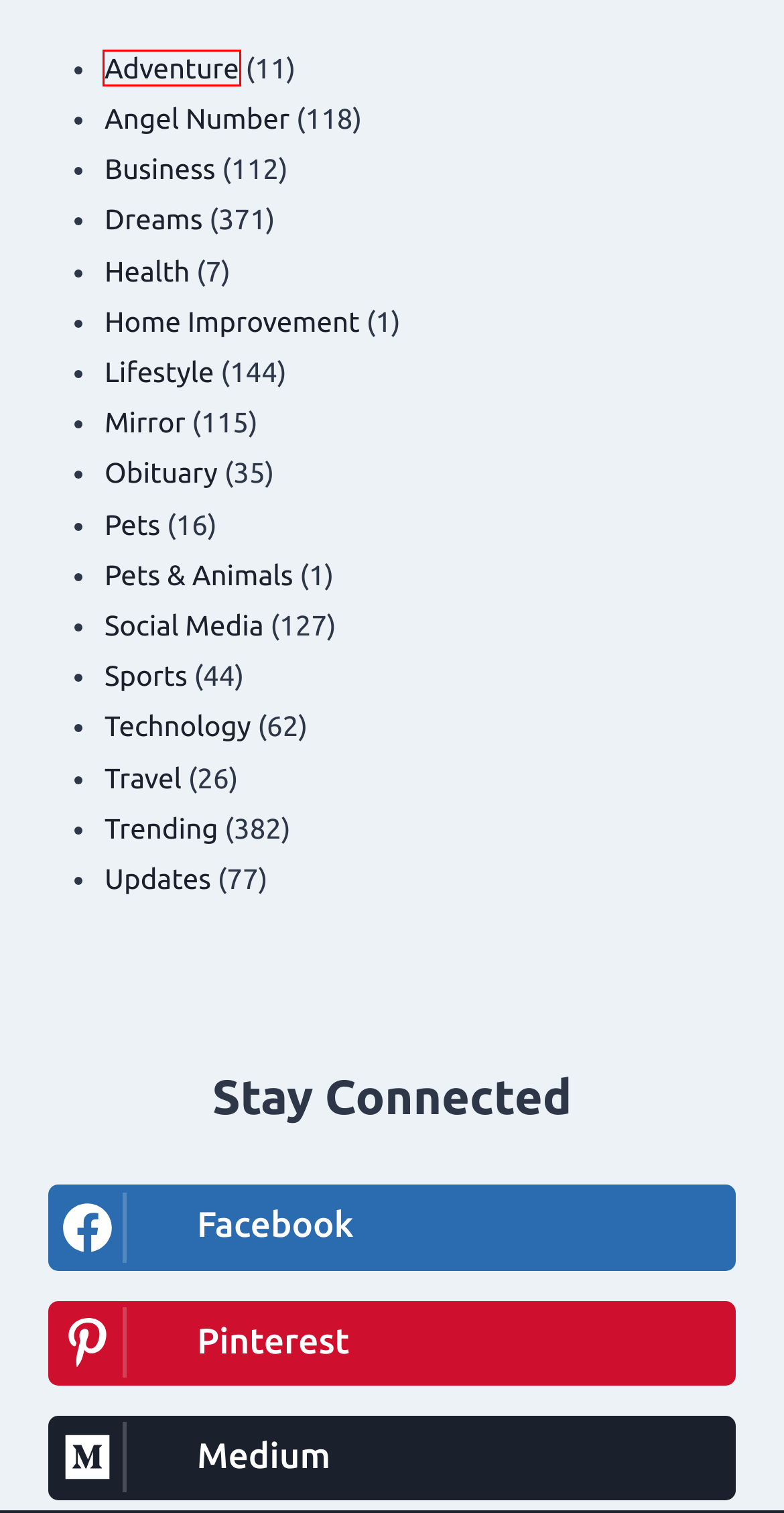Provided is a screenshot of a webpage with a red bounding box around an element. Select the most accurate webpage description for the page that appears after clicking the highlighted element. Here are the candidates:
A. Pets Archives -
B. Obituary Archives -
C. Lifestyle Archives -
D. Social Media Archives -
E. Adventure Archives -
F. Updates Archives -
G. Home Improvement Archives -
H. Pets & Animals Archives -

E